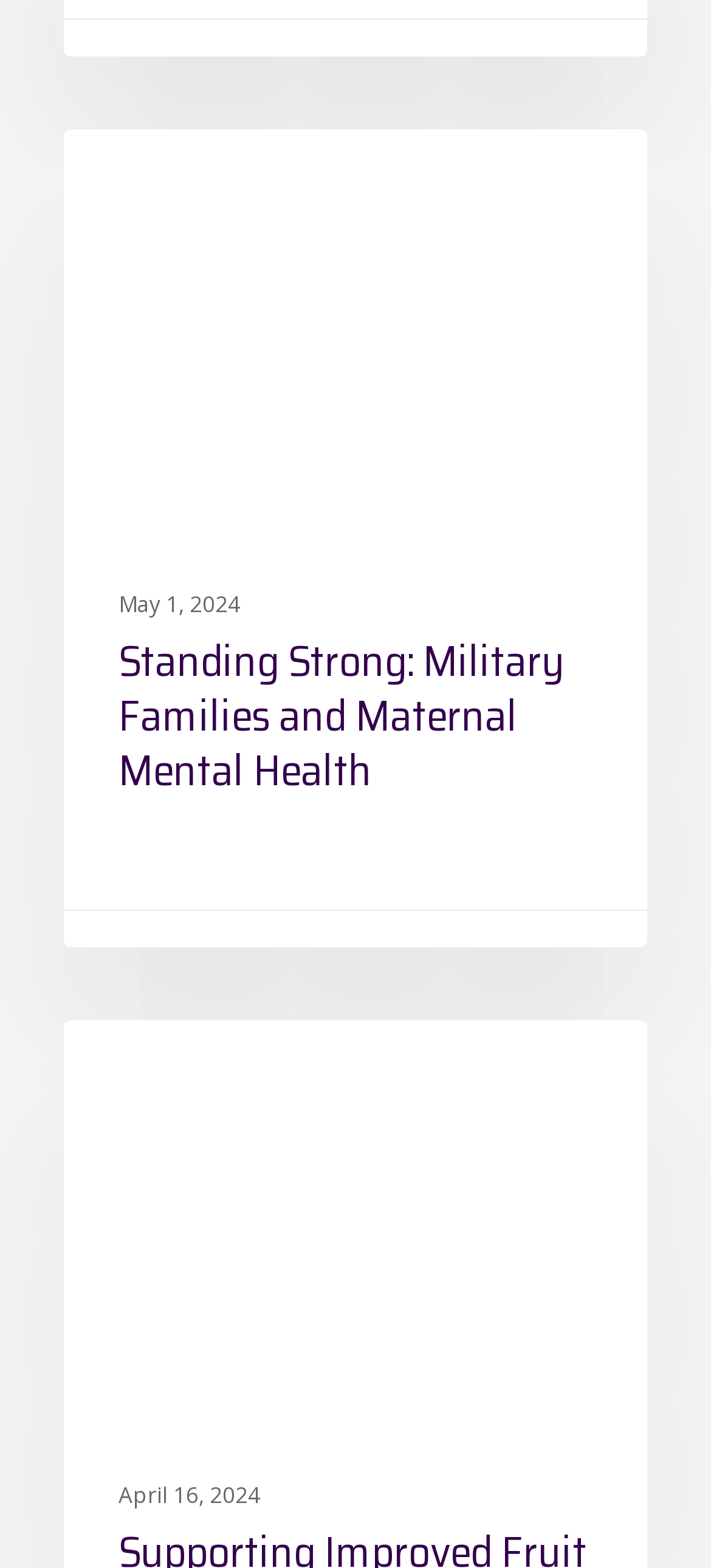Provide a one-word or one-phrase answer to the question:
How many images are on the webpage?

1